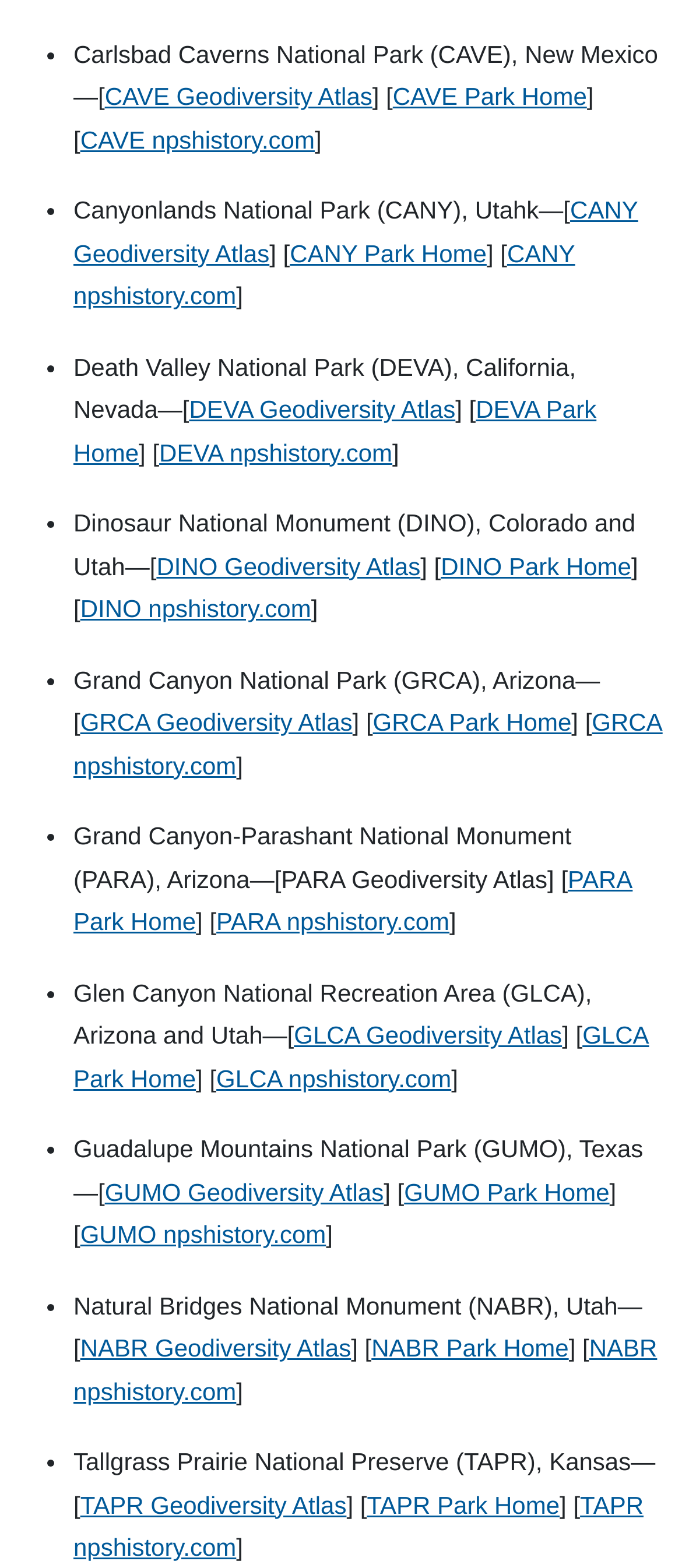Identify the bounding box coordinates for the UI element described as: "DEVA Park Home".

[0.108, 0.252, 0.875, 0.297]